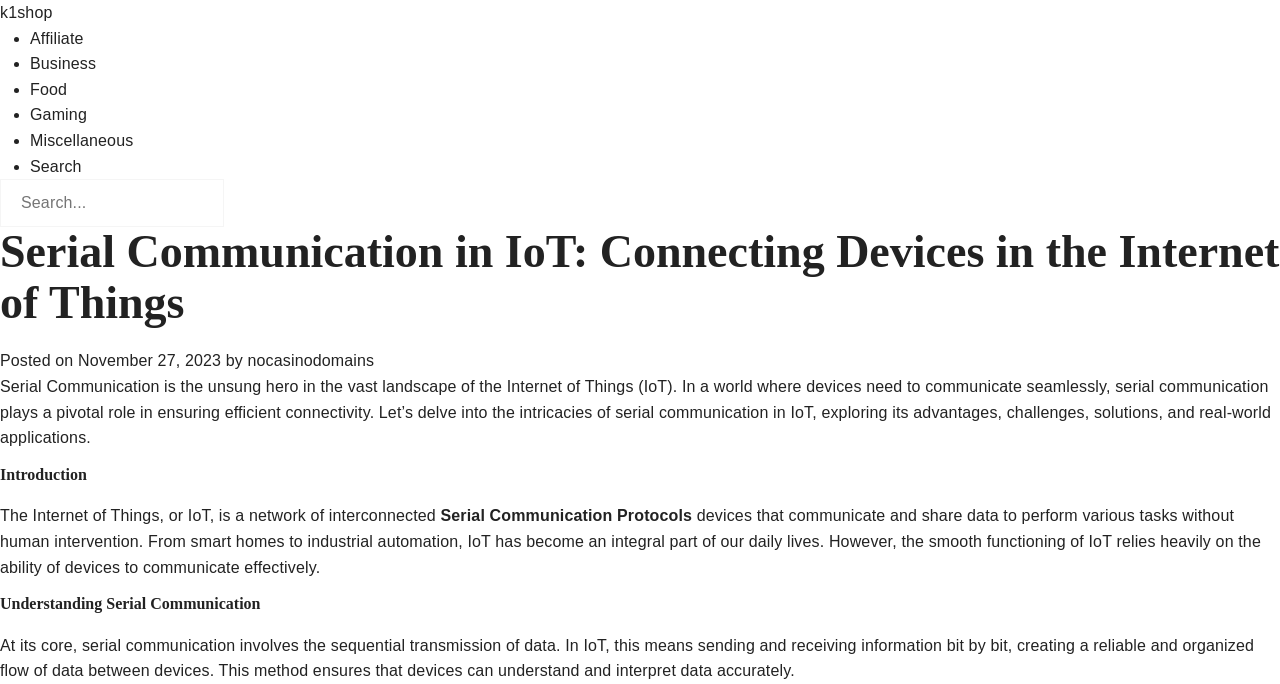What is the method of data transmission in serial communication?
Please provide a detailed and comprehensive answer to the question.

At its core, serial communication involves the sequential transmission of data, which means sending and receiving information bit by bit, creating a reliable and organized flow of data between devices.